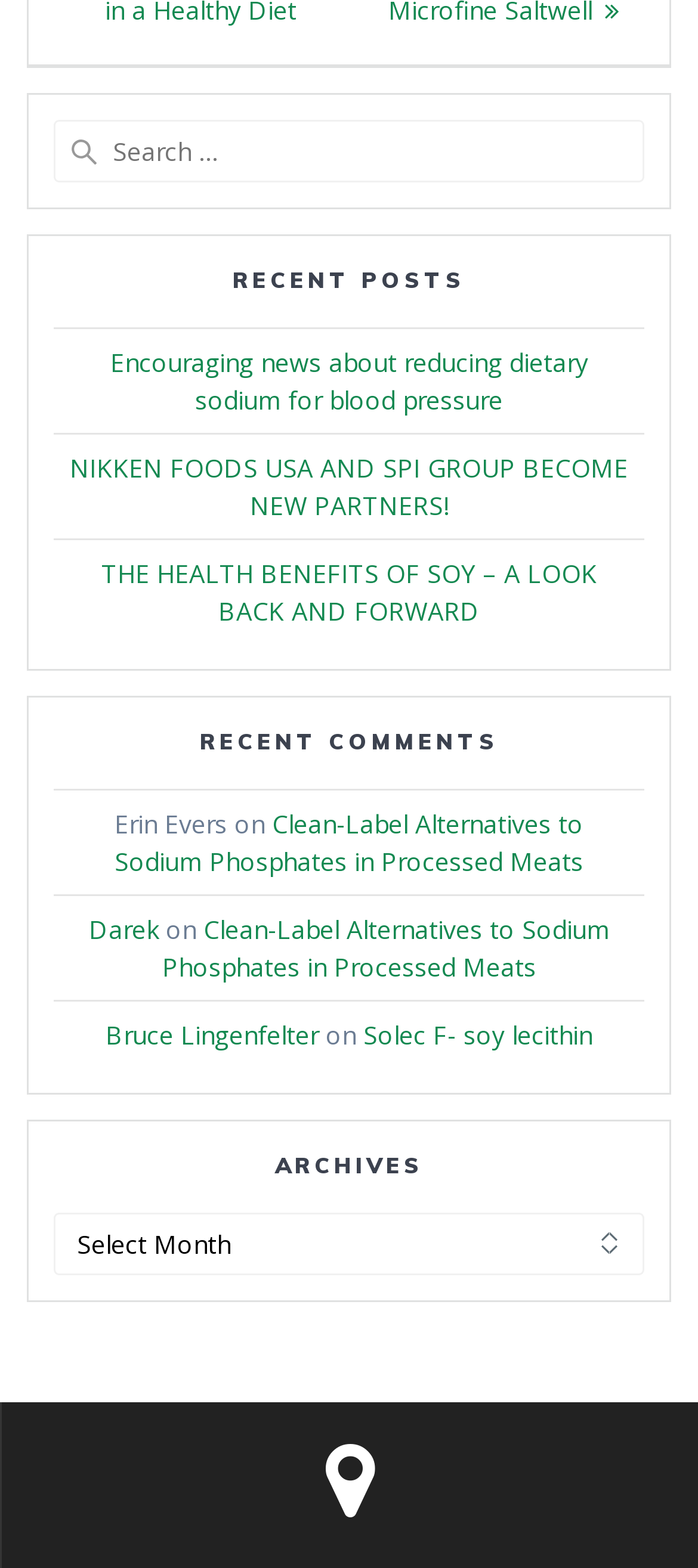Please specify the bounding box coordinates of the clickable region necessary for completing the following instruction: "Read comment from Erin Evers". The coordinates must consist of four float numbers between 0 and 1, i.e., [left, top, right, bottom].

[0.164, 0.514, 0.836, 0.56]